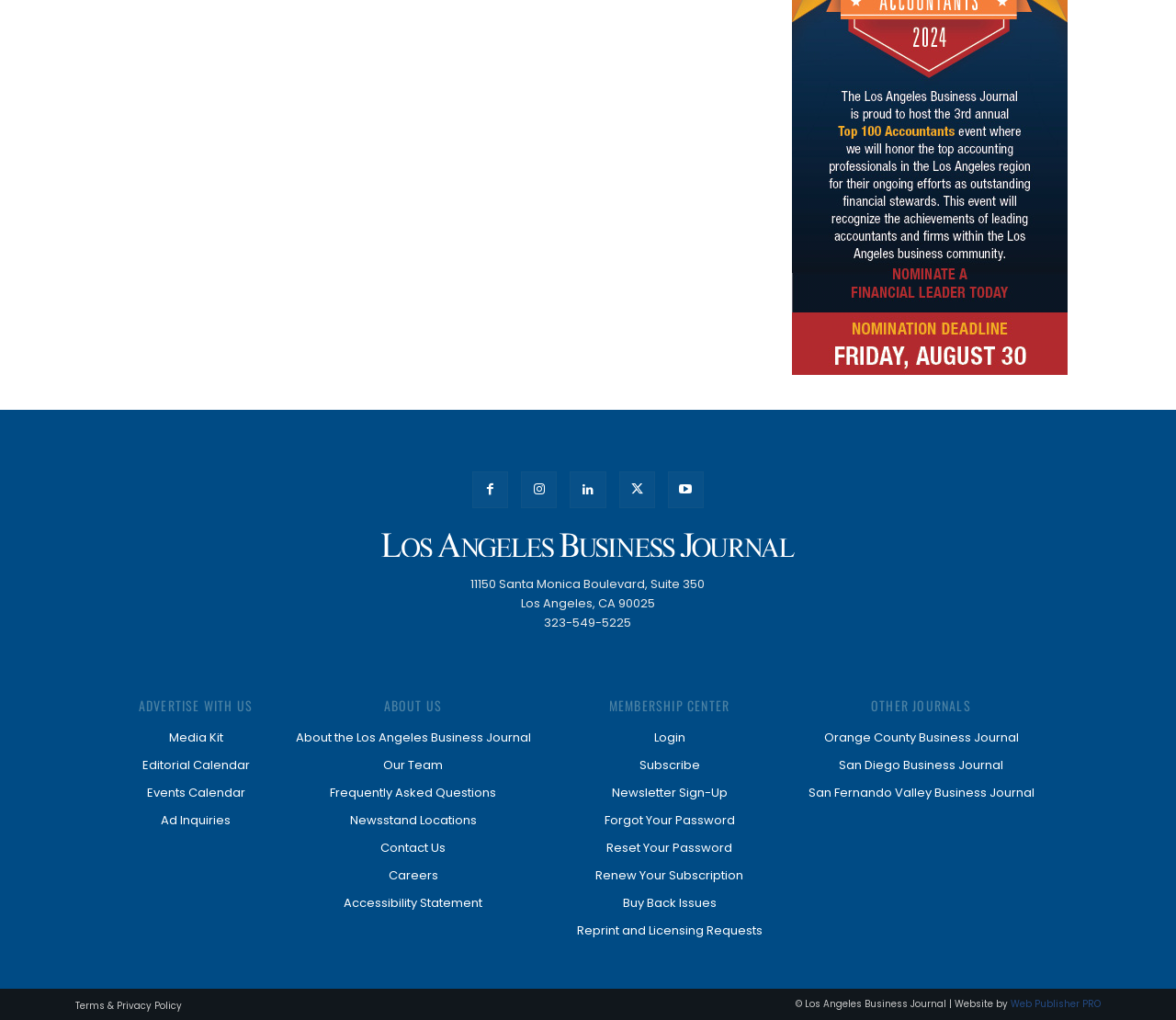Pinpoint the bounding box coordinates of the element you need to click to execute the following instruction: "Login to the Membership Center". The bounding box should be represented by four float numbers between 0 and 1, in the format [left, top, right, bottom].

[0.49, 0.71, 0.648, 0.737]